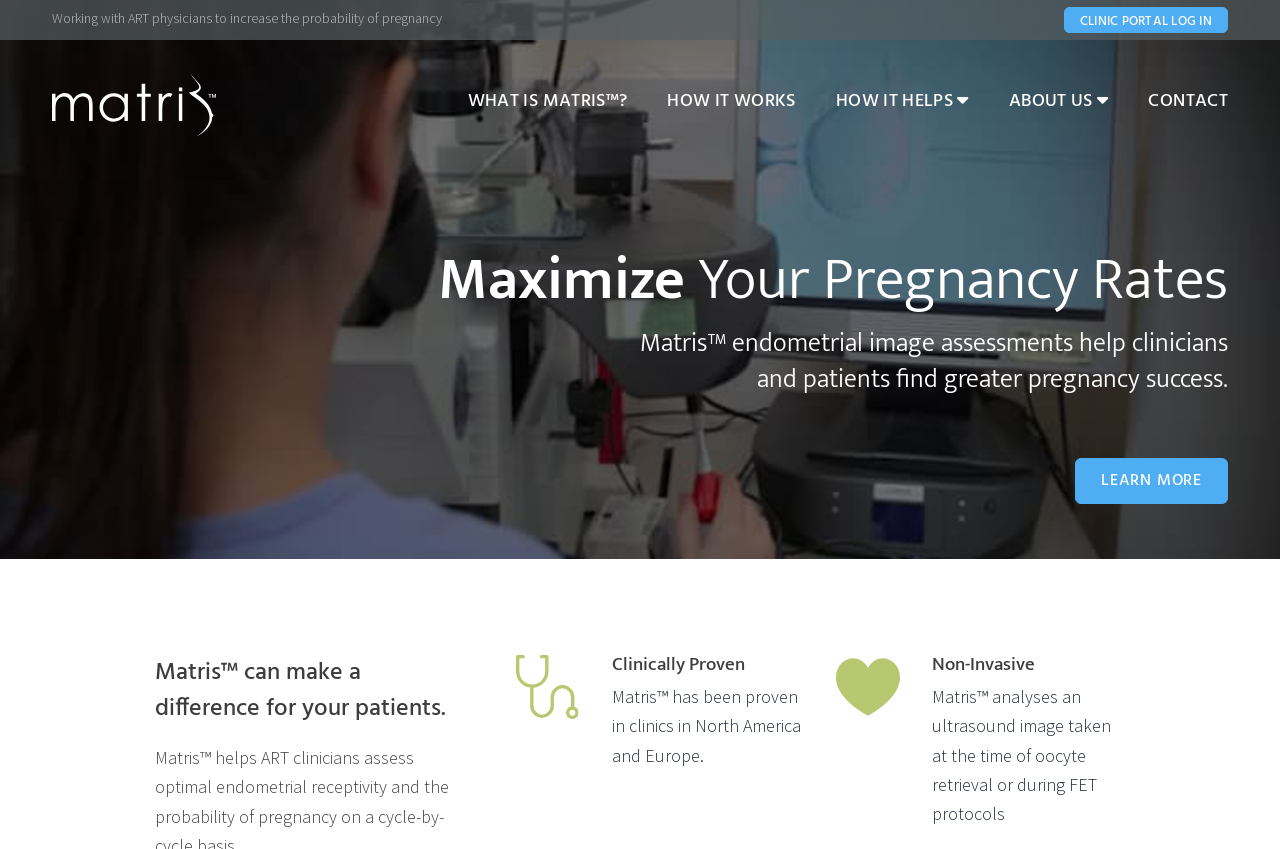Please specify the bounding box coordinates of the area that should be clicked to accomplish the following instruction: "Log in to the clinic portal". The coordinates should consist of four float numbers between 0 and 1, i.e., [left, top, right, bottom].

[0.831, 0.008, 0.959, 0.039]